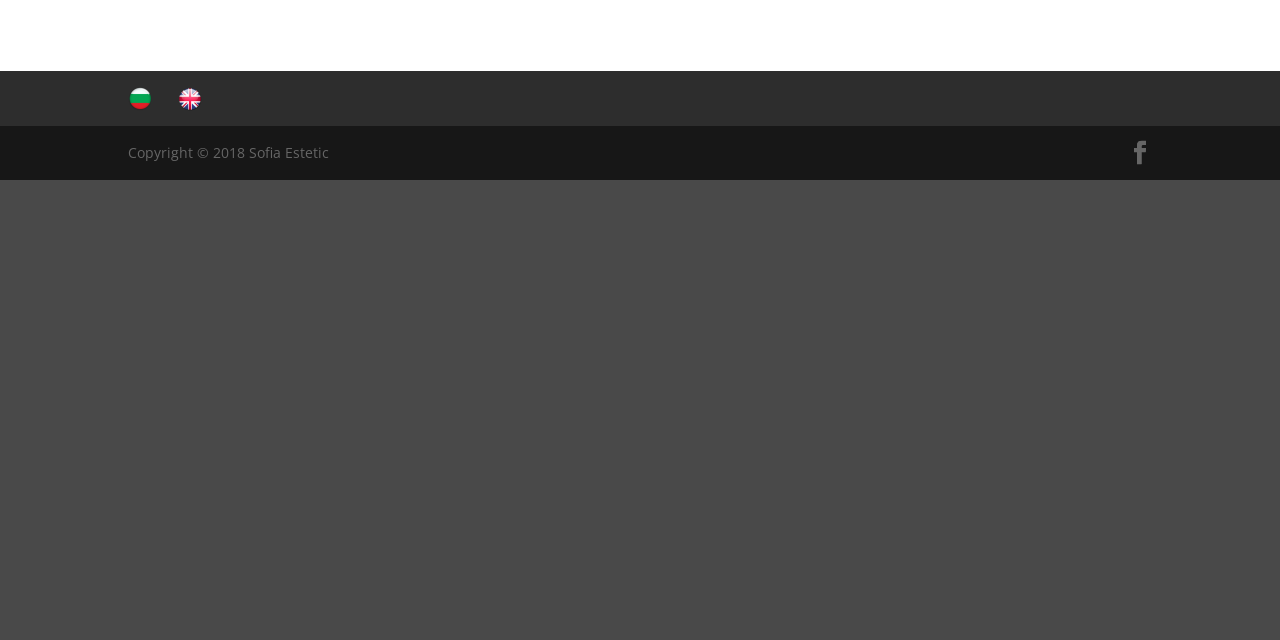Find and provide the bounding box coordinates for the UI element described with: "Amazing Carpet Cleaning".

None